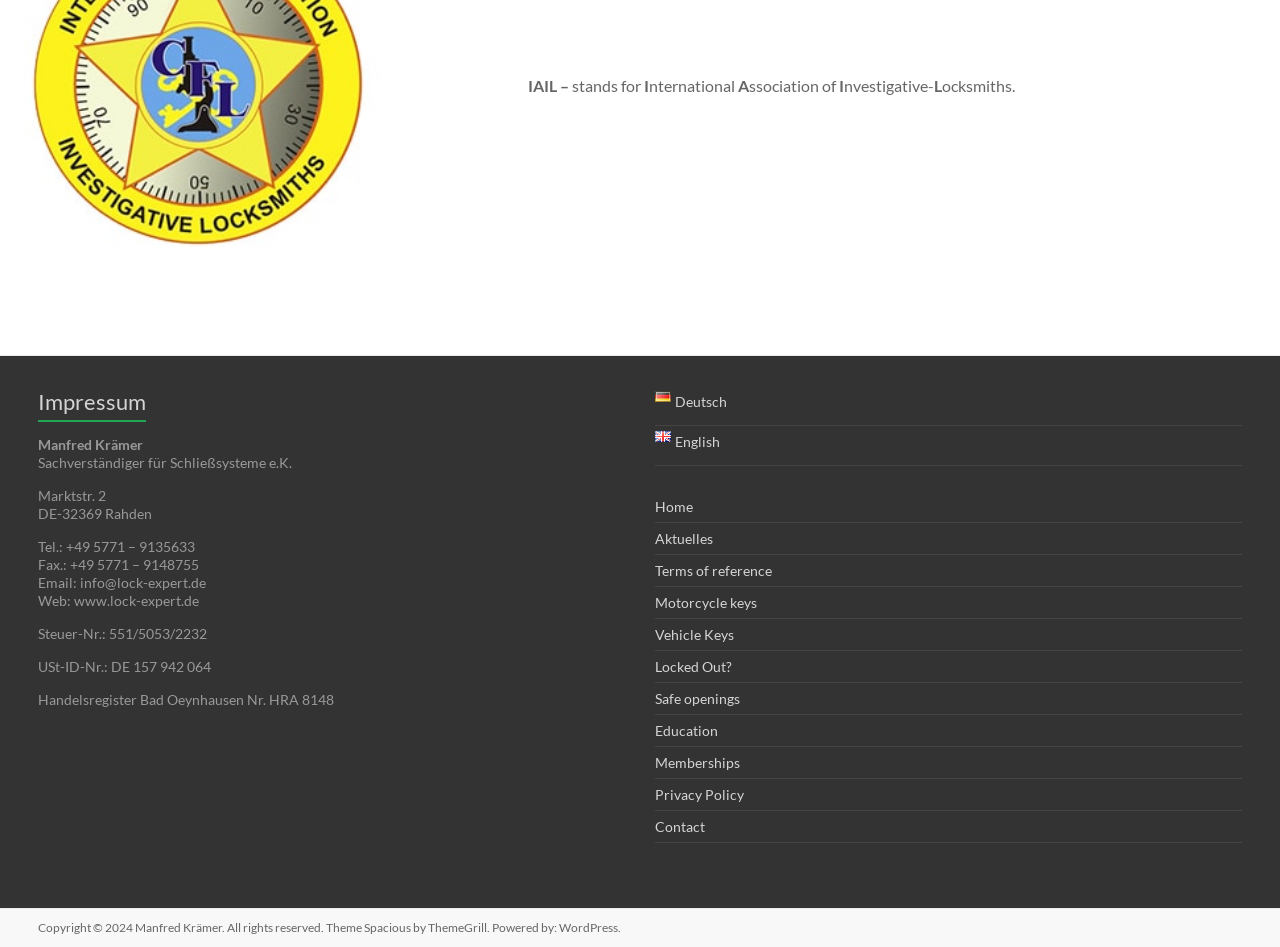Locate the coordinates of the bounding box for the clickable region that fulfills this instruction: "Go to Home page".

[0.512, 0.526, 0.541, 0.544]